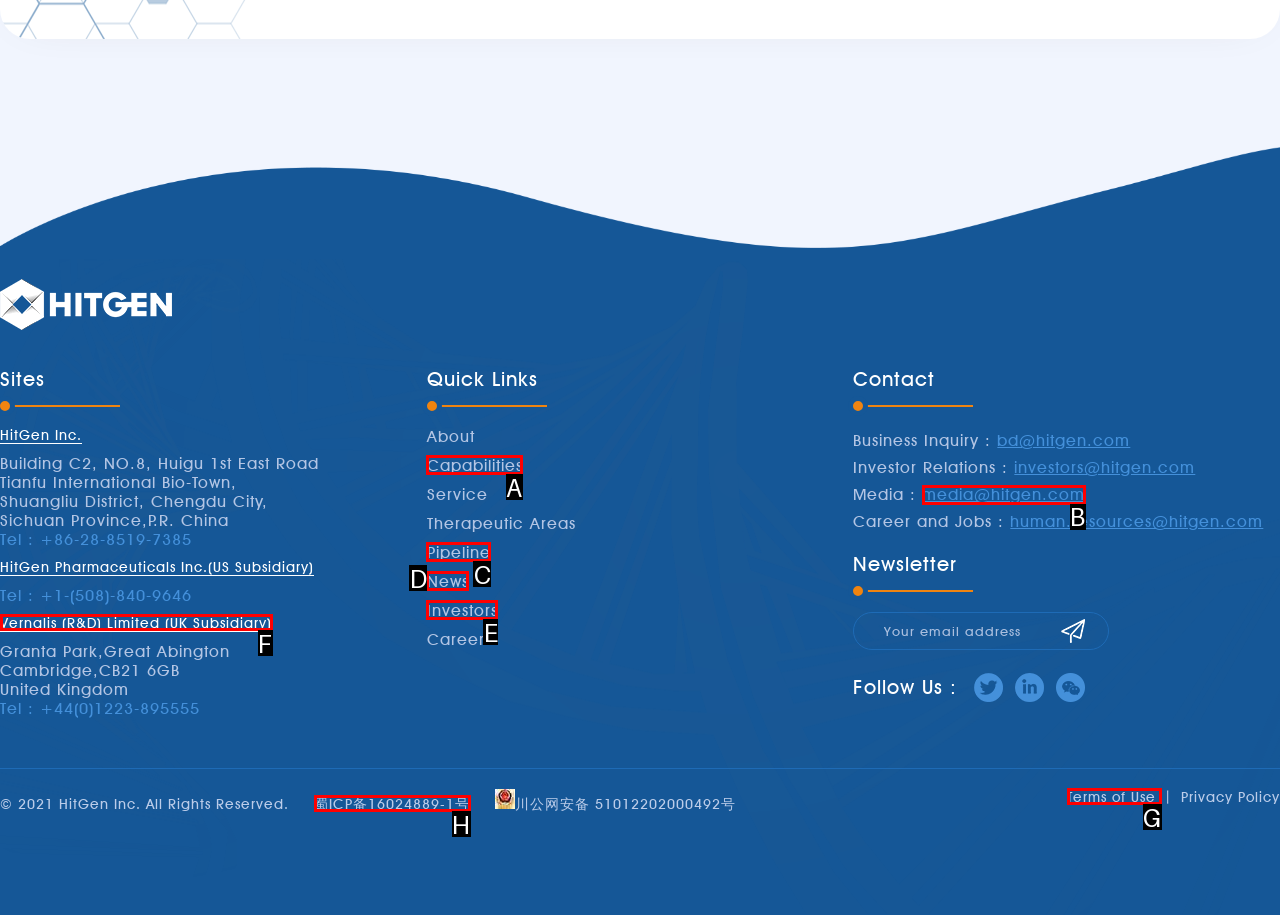Tell me which one HTML element I should click to complete the following task: Click on Capabilities Answer with the option's letter from the given choices directly.

A